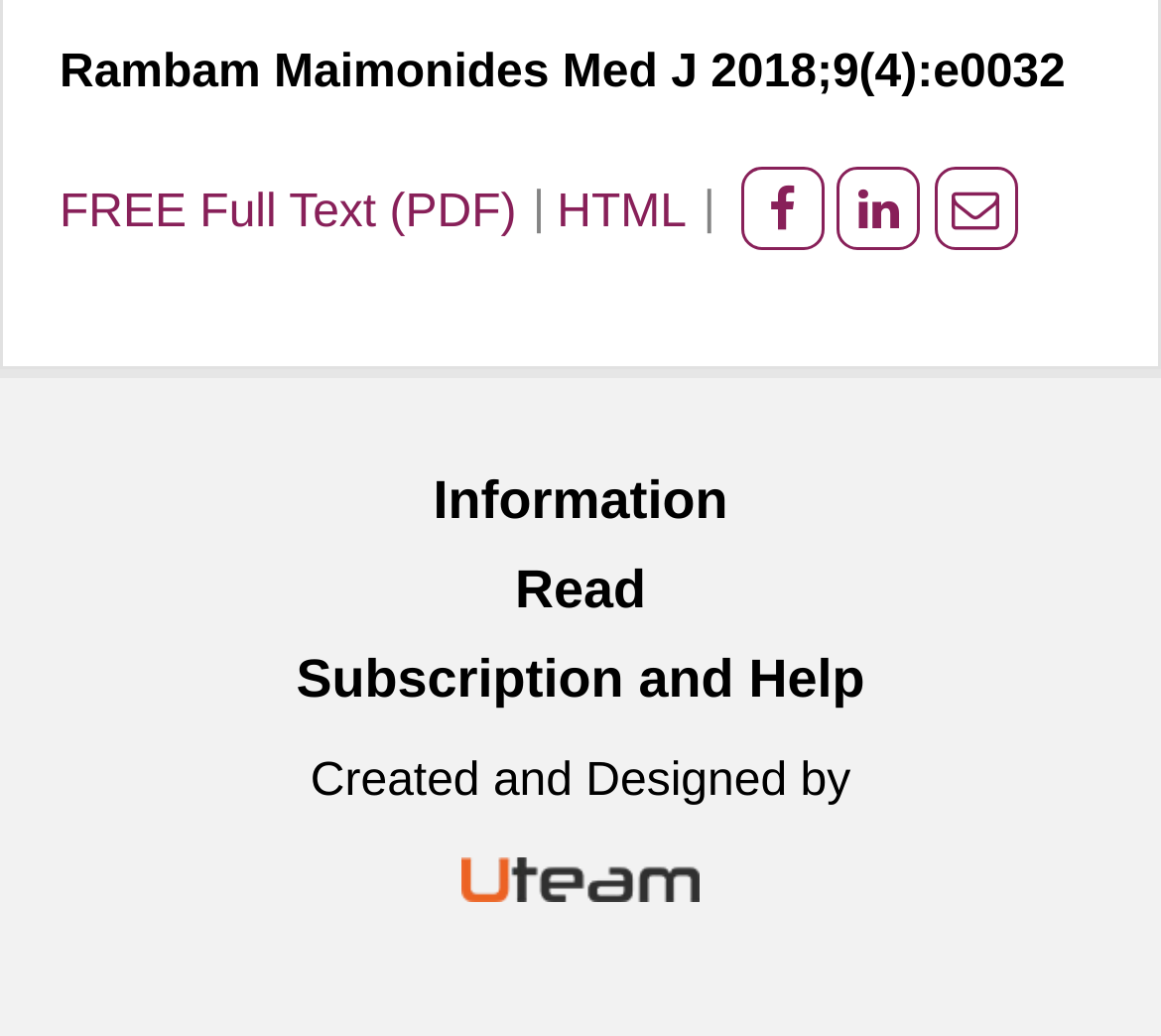Using the element description provided, determine the bounding box coordinates in the format (top-left x, top-left y, bottom-right x, bottom-right y). Ensure that all values are floating point numbers between 0 and 1. Element description: Proudly powered by WordPress

None